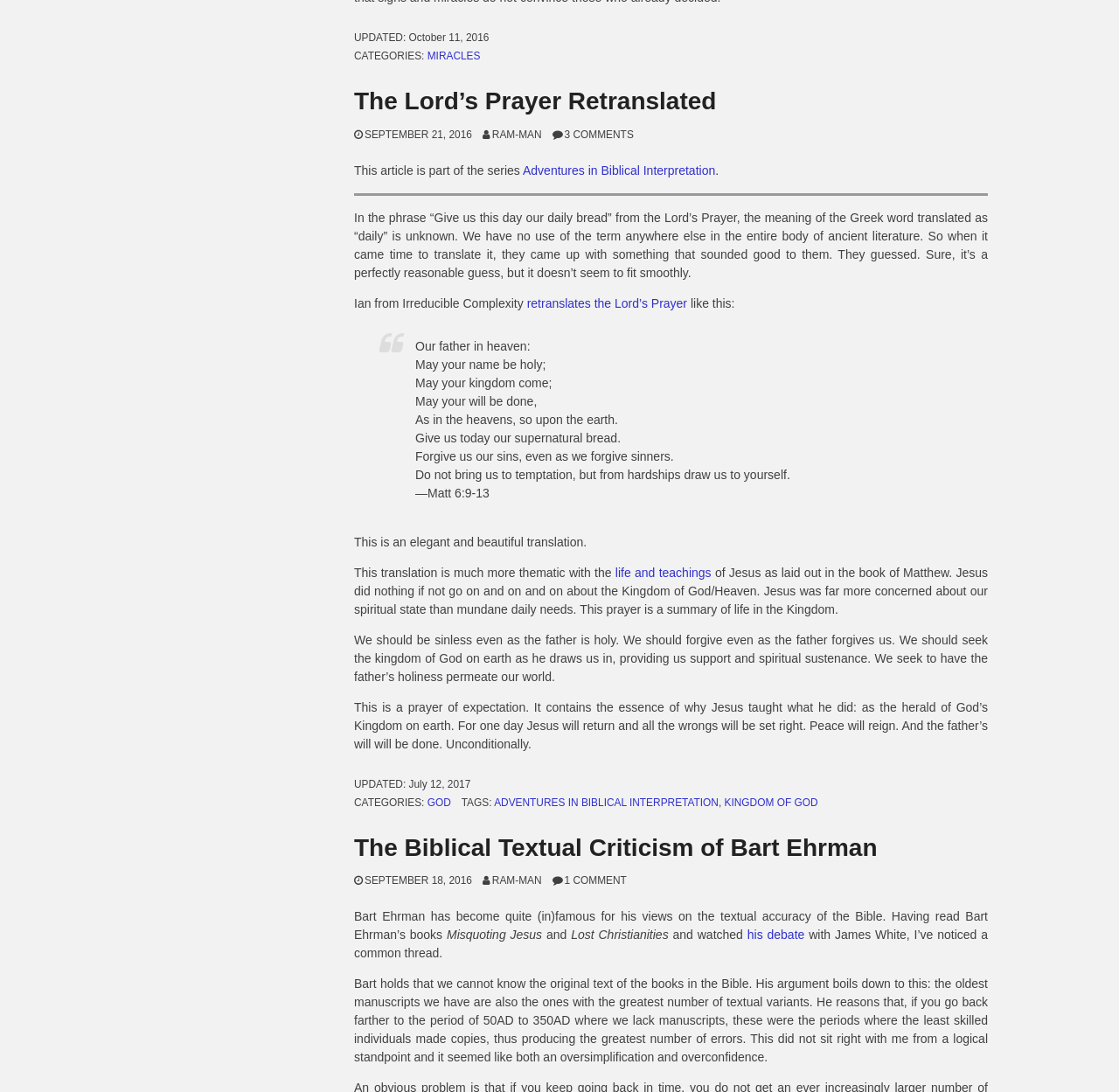Using the details from the image, please elaborate on the following question: How many comments are there on the first article?

I found the number of comments on the first article by looking at the link that says '3 COMMENTS' below the article title.